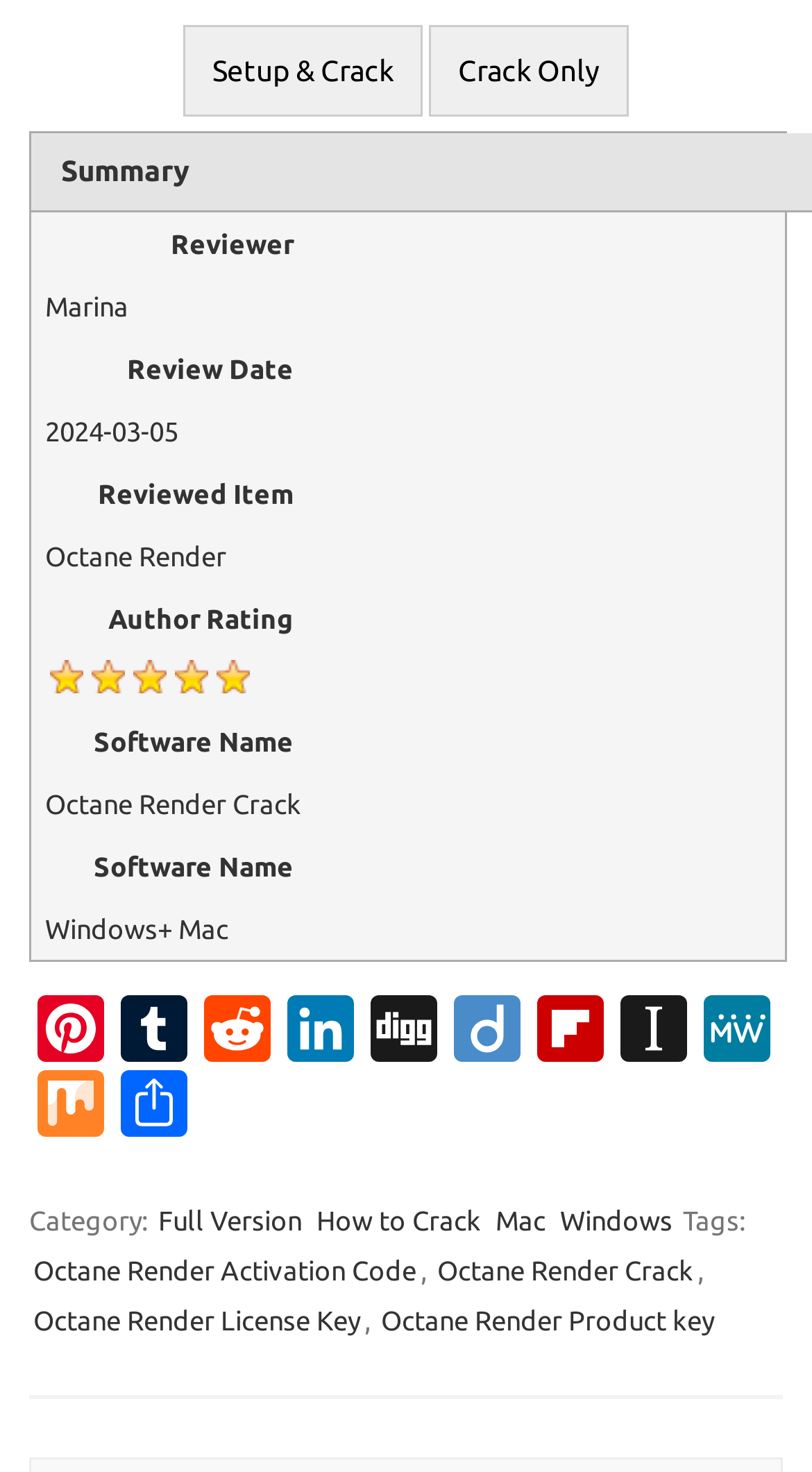What is the review date?
Using the image as a reference, answer the question with a short word or phrase.

2024-03-05